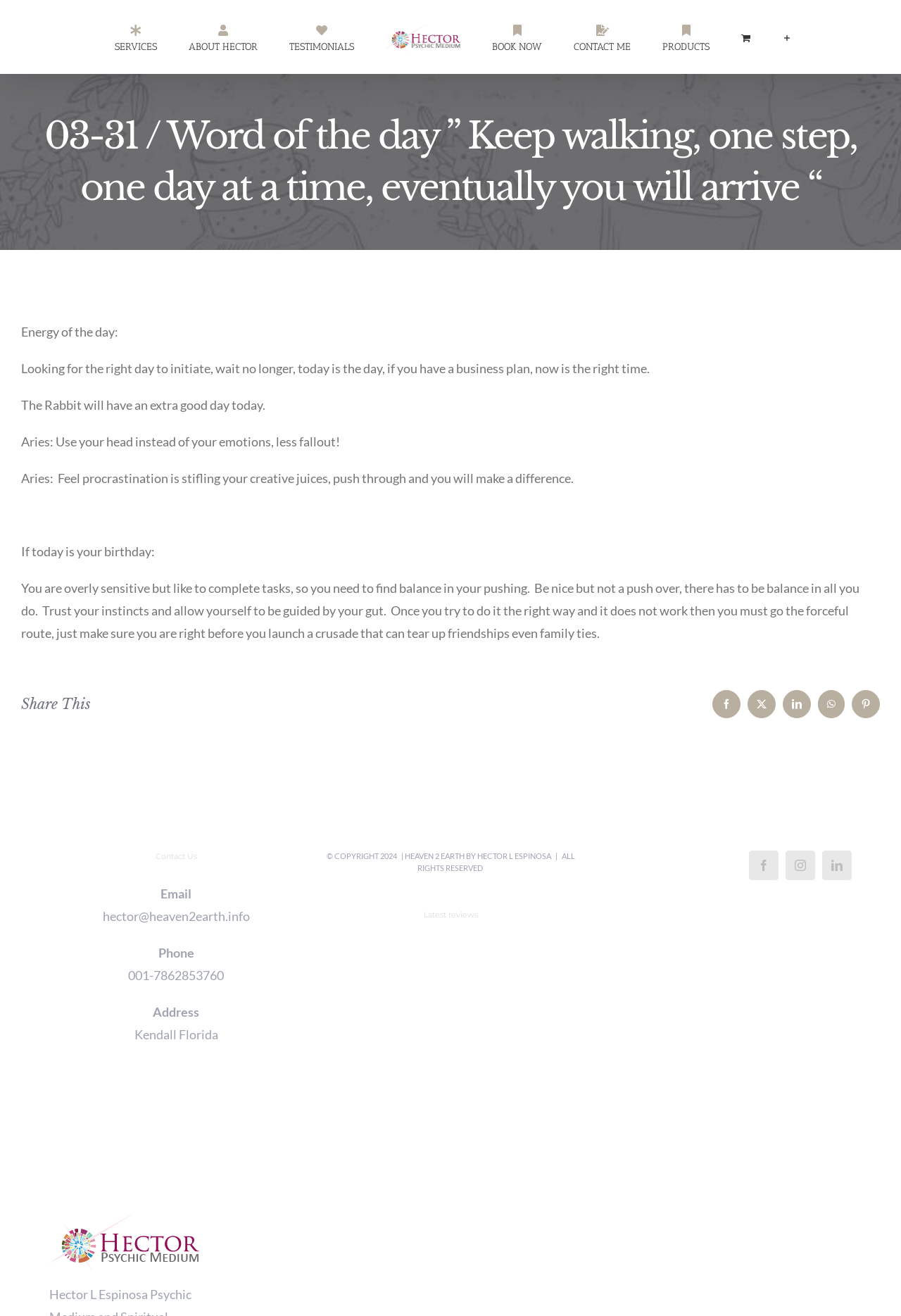Please identify the bounding box coordinates of the element's region that I should click in order to complete the following instruction: "Go to Top". The bounding box coordinates consist of four float numbers between 0 and 1, i.e., [left, top, right, bottom].

[0.904, 0.666, 0.941, 0.685]